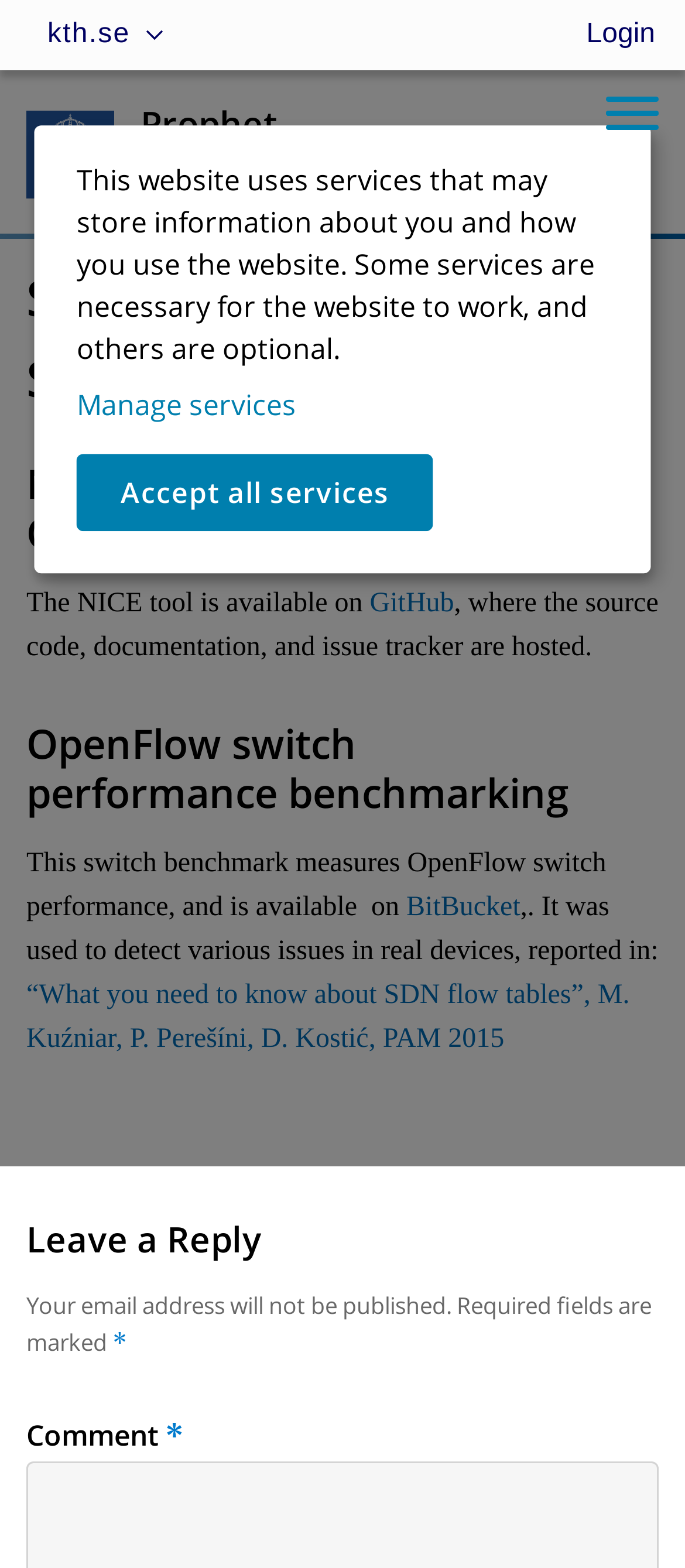Locate the bounding box coordinates of the element you need to click to accomplish the task described by this instruction: "Manage services".

[0.112, 0.245, 0.432, 0.272]